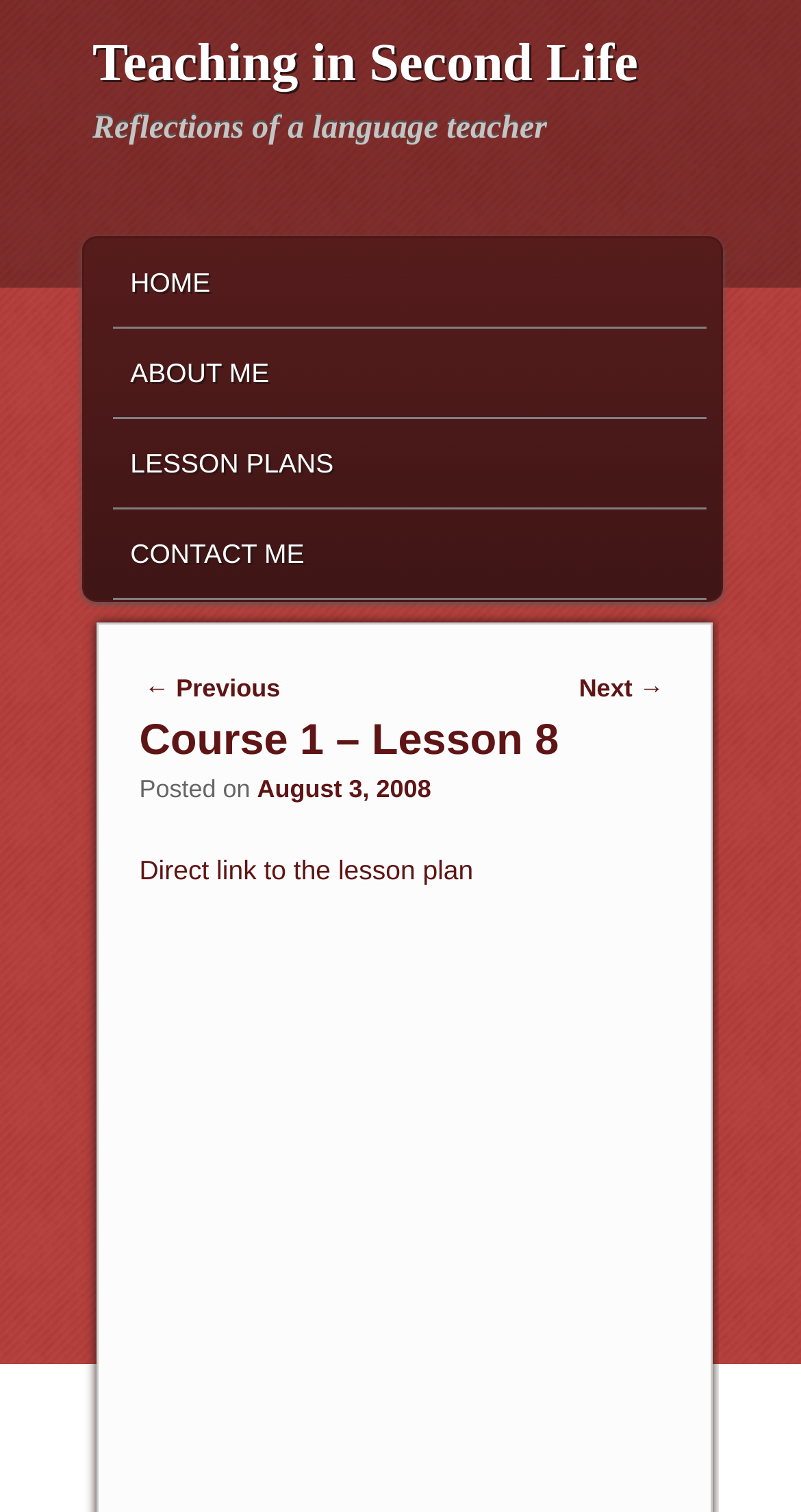What is the date of the post?
Look at the screenshot and give a one-word or phrase answer.

August 3, 2008